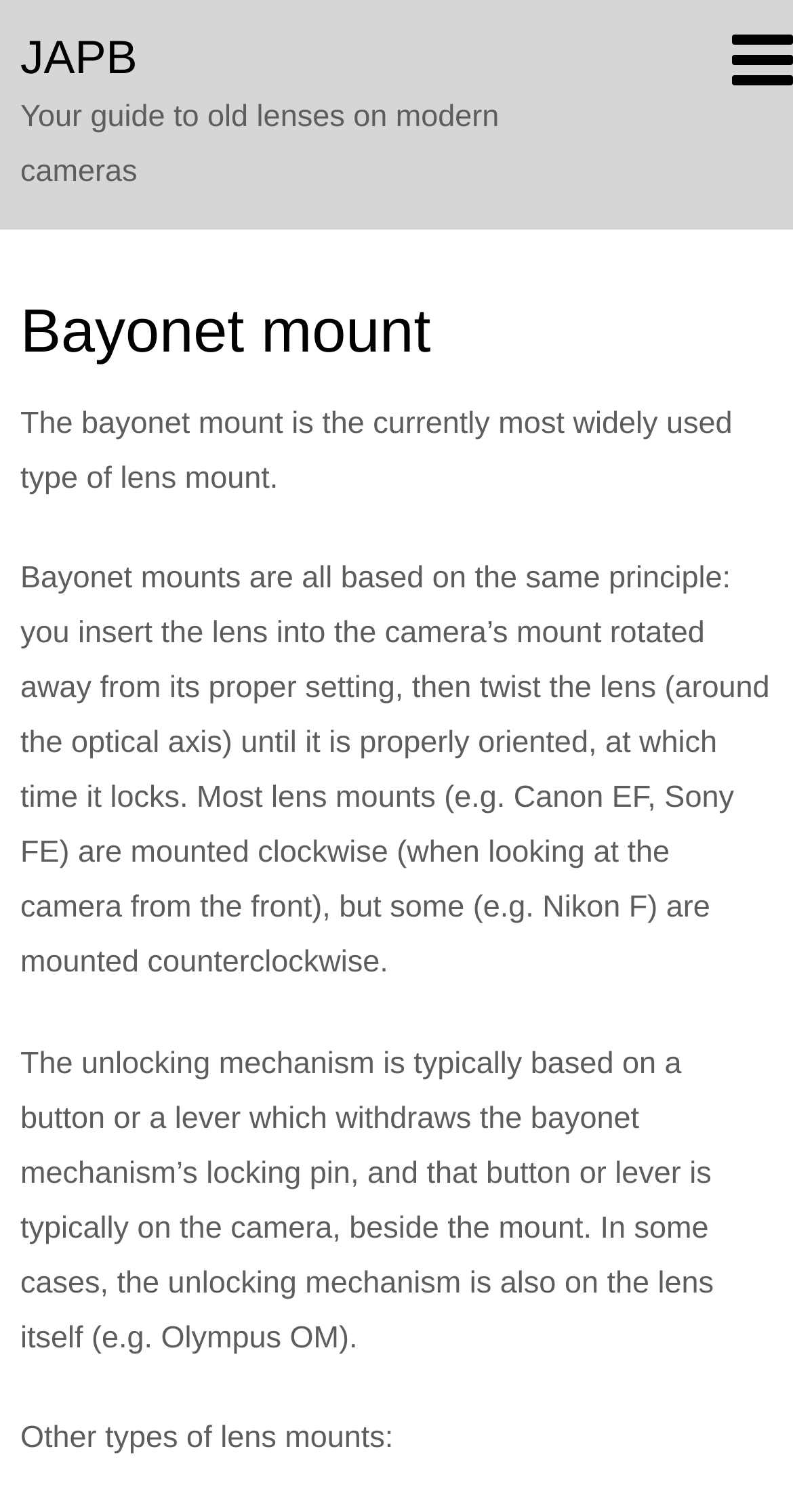Generate a comprehensive description of the webpage content.

The webpage is about Bayonet mount, specifically discussing its usage and mechanism. At the top, there is a heading "JAPB" which is also a link. Below it, there is a static text "Your guide to old lenses on modern cameras". 

On the top right corner, there is a button with an icon. On the top left, there is a link "Skip to content". Below the link, there is a heading "Bayonet mount" which is followed by three paragraphs of text. The first paragraph explains that the bayonet mount is the most widely used type of lens mount. The second paragraph describes the mechanism of bayonet mounts, including how they are inserted and locked into the camera. The third paragraph discusses the unlocking mechanism, which is typically based on a button or lever on the camera or lens.

Below the third paragraph, there is another static text "Other types of lens mounts:".